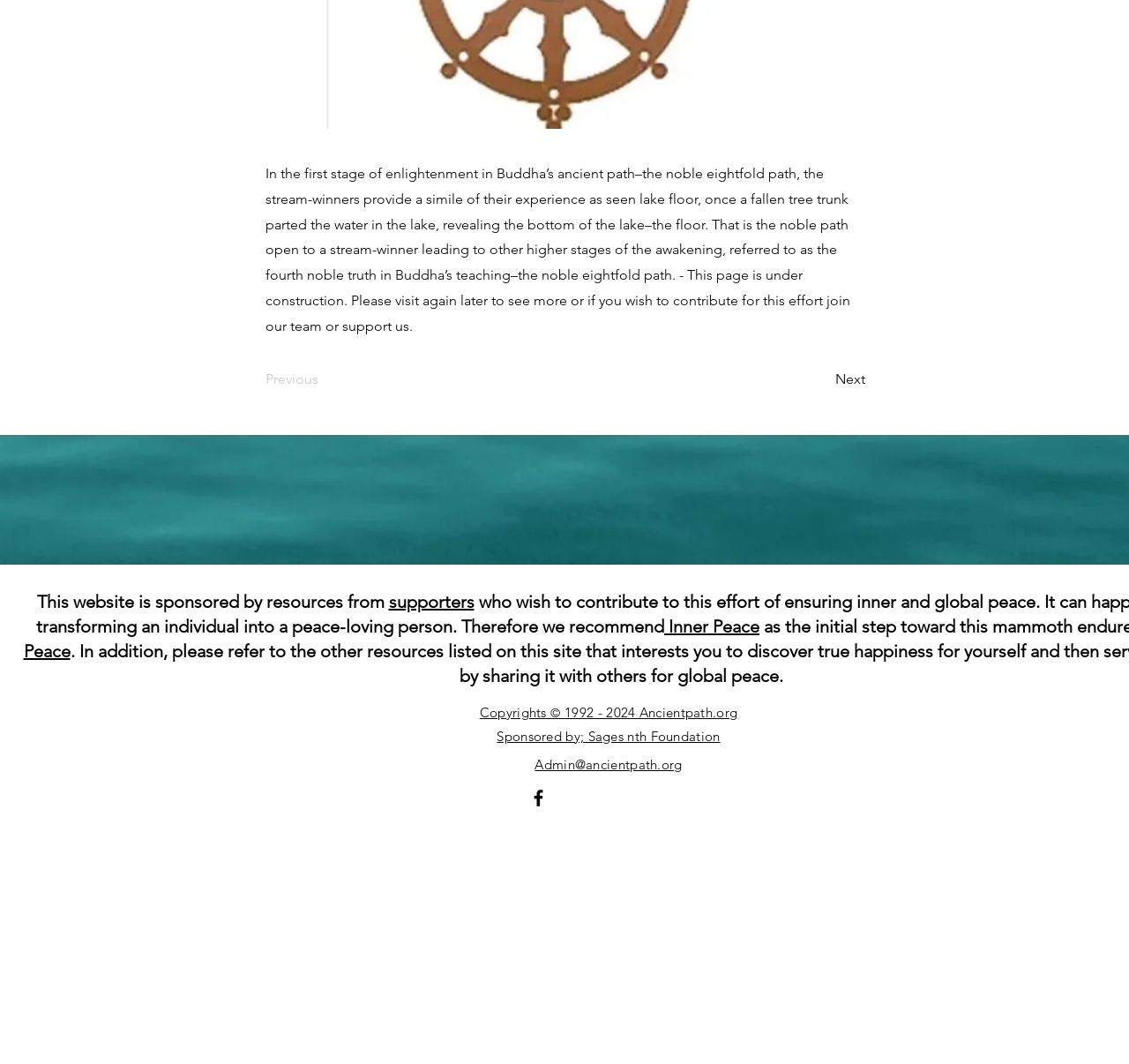Provide the bounding box coordinates of the HTML element this sentence describes: "1992 - 2024 Ancientpath.org".

[0.5, 0.662, 0.653, 0.677]